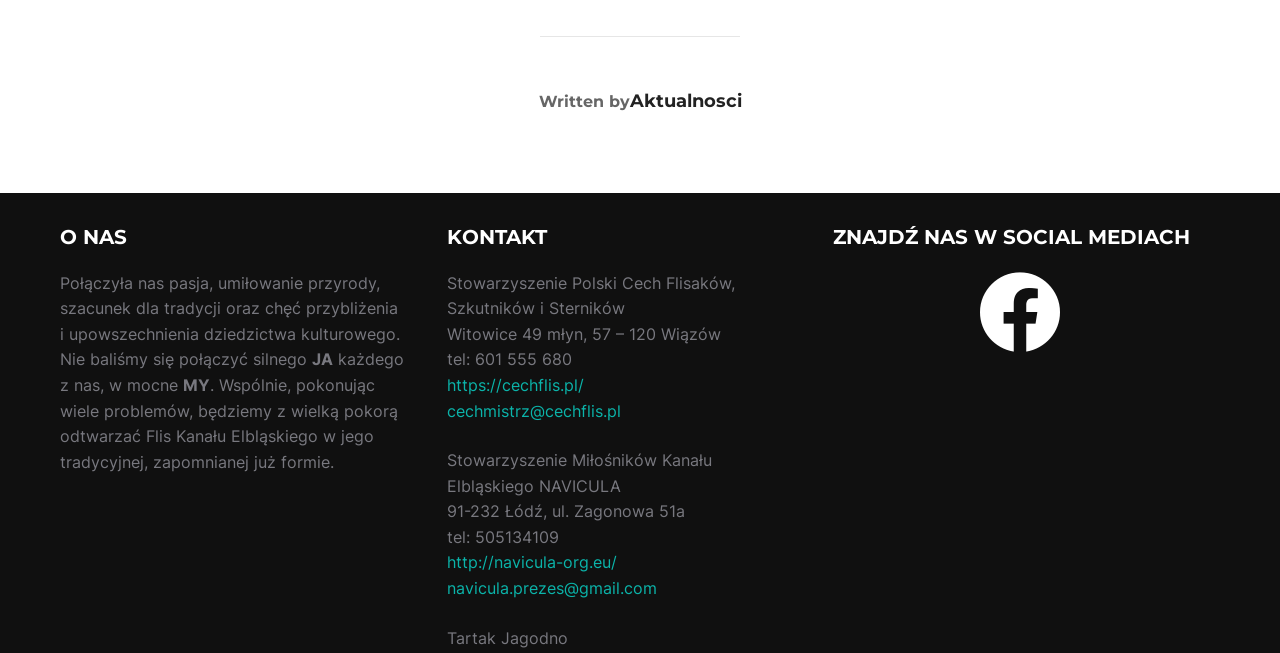Use a single word or phrase to respond to the question:
What is the name of the association mentioned?

Stowarzyszenie Polski Cech Flisaków